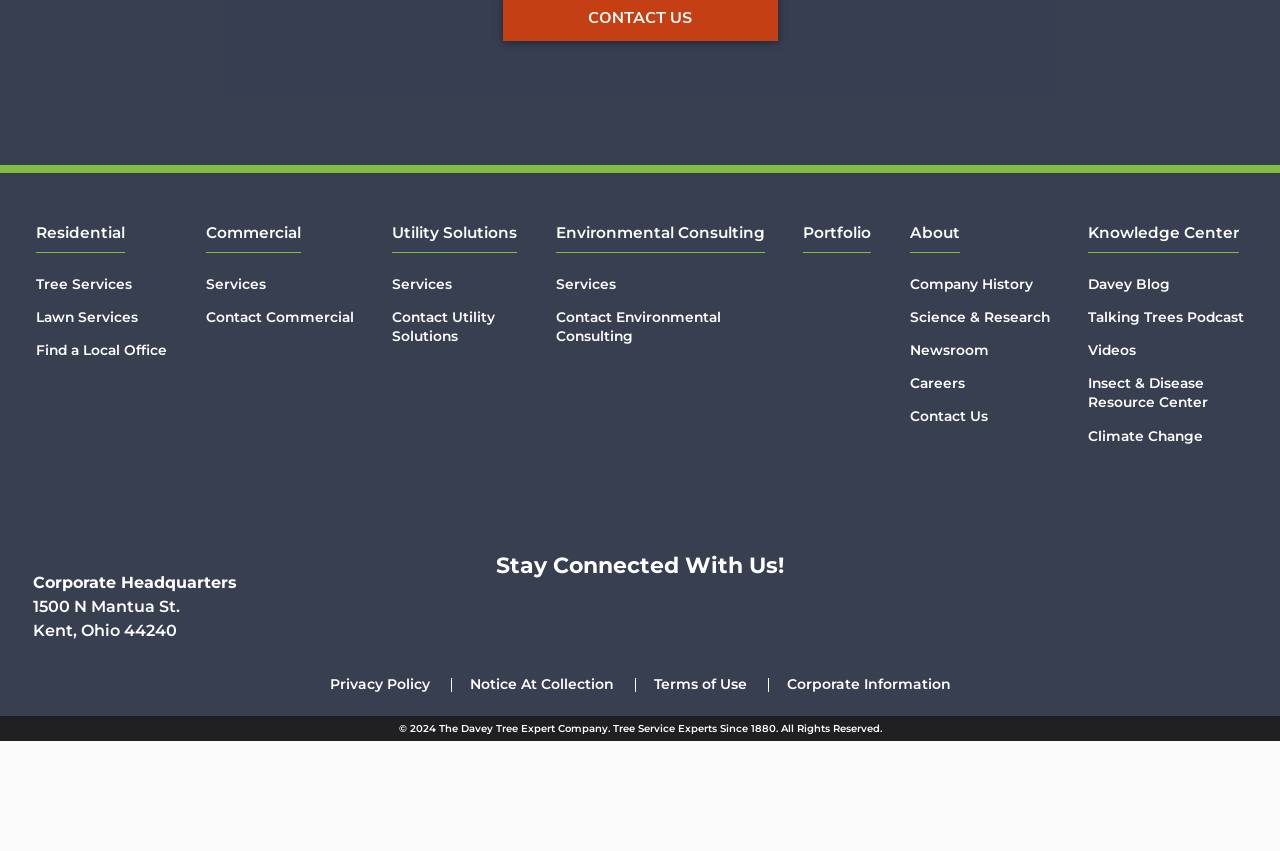Specify the bounding box coordinates of the area that needs to be clicked to achieve the following instruction: "Go to Residential".

[0.028, 0.38, 0.098, 0.427]